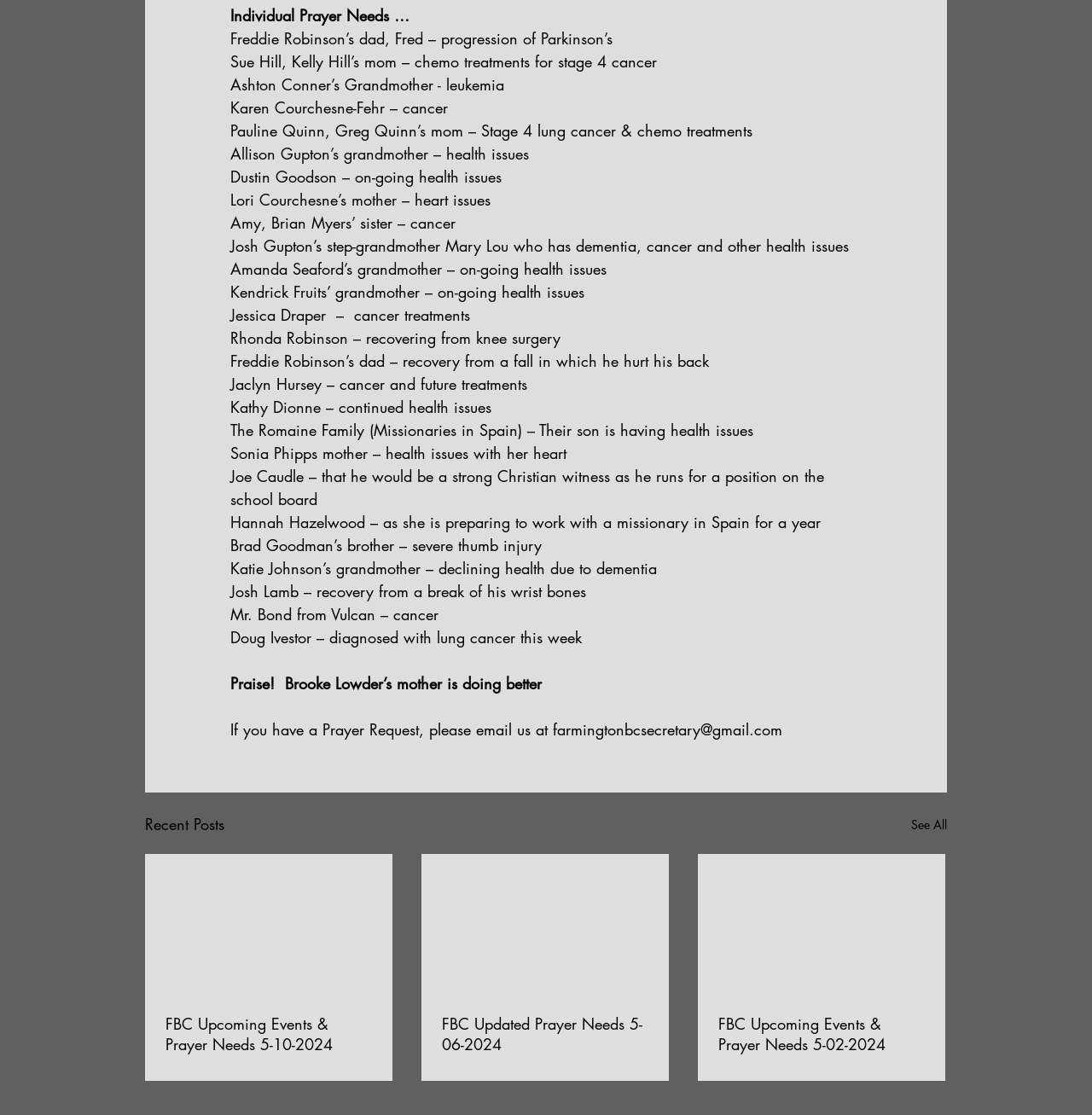Determine the bounding box coordinates of the section to be clicked to follow the instruction: "View FBC Upcoming Events & Prayer Needs 5-10-2024". The coordinates should be given as four float numbers between 0 and 1, formatted as [left, top, right, bottom].

[0.152, 0.909, 0.341, 0.946]